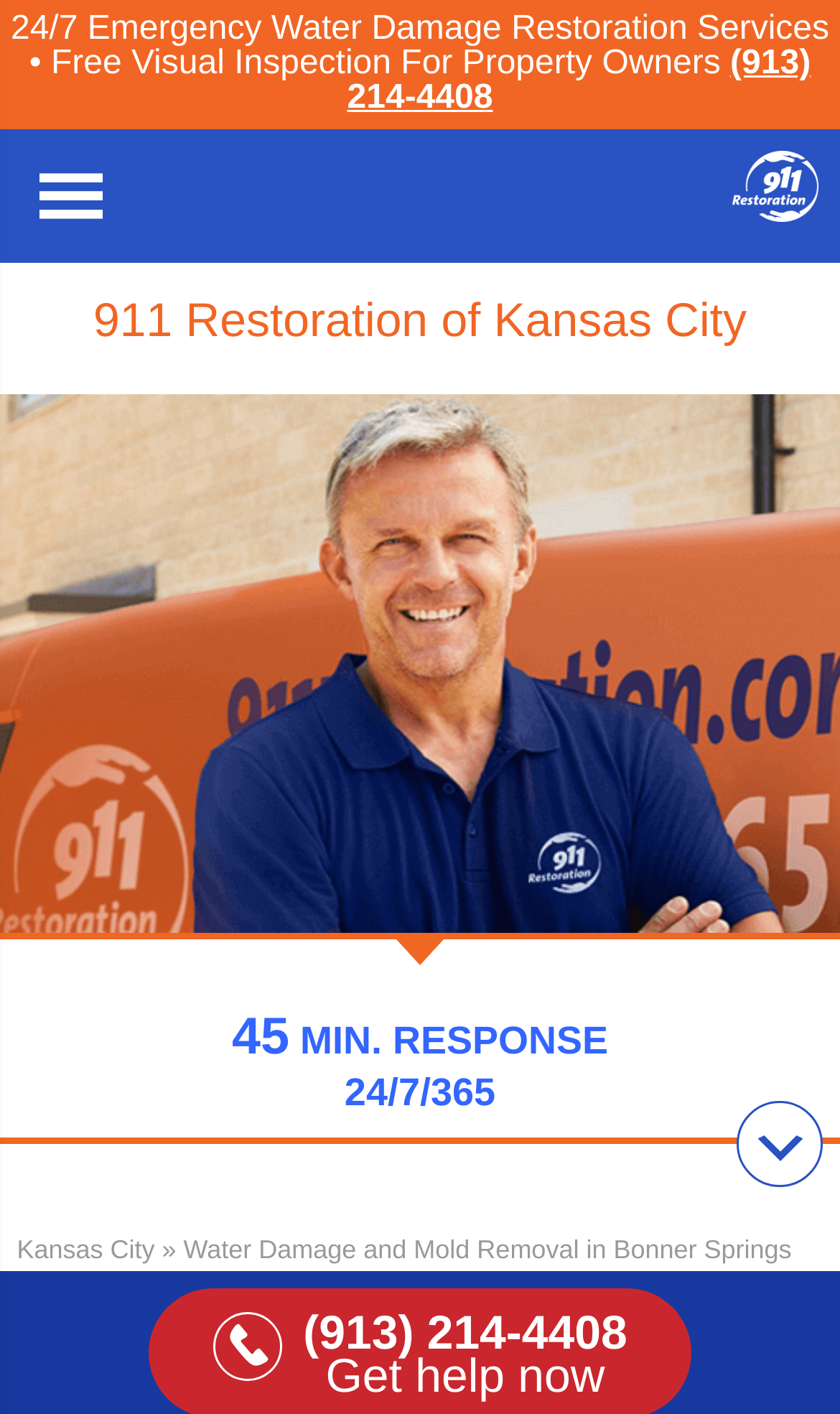Determine the bounding box of the UI element mentioned here: "(913) 214-4408". The coordinates must be in the format [left, top, right, bottom] with values ranging from 0 to 1.

[0.413, 0.032, 0.965, 0.082]